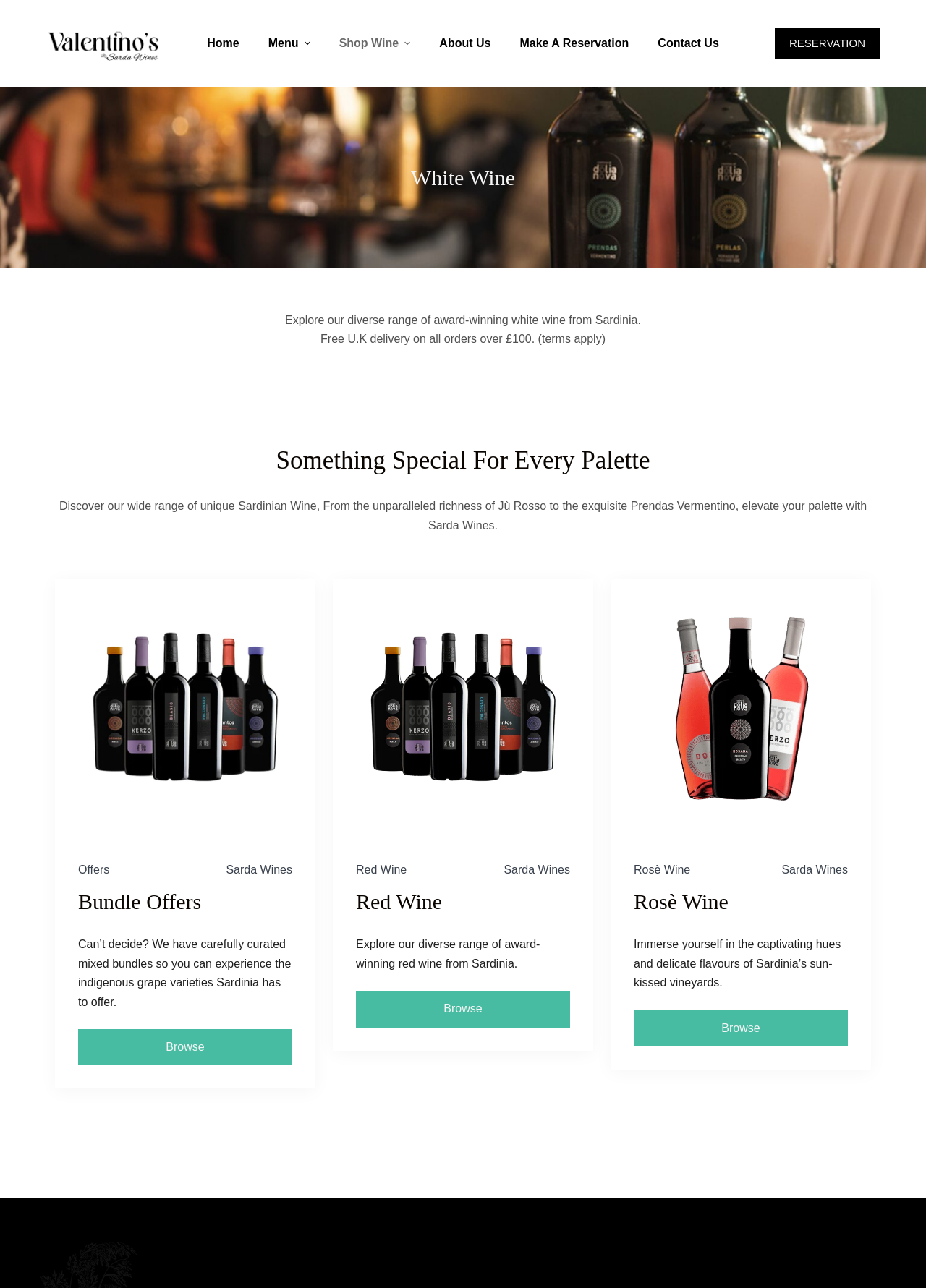Offer a meticulous caption that includes all visible features of the webpage.

The webpage is about Valentino's Cardiff, a wine collection, specifically featuring Italian white wines from Sardinia. At the top, there is a navigation menu with links to "Home", "Menu", "Shop Wine", "About Us", "Make A Reservation", and "Contact Us". Below the navigation menu, there is a prominent header with the title "White Wine" and a figure with an image.

The main content area is divided into sections. The first section introduces the white wine collection, with a heading "Something Special For Every Palette" and a paragraph describing the diverse range of award-winning white wine from Sardinia. There is also a note about free UK delivery on orders over £100.

Below this introduction, there are three sections showcasing different types of wine: Bundle Offers, Red Wine, and Rosè Wine. Each section has a heading, a brief description, and a "Browse" link. The sections are accompanied by images and figures, which are likely to be wine bottles or related graphics.

On the right side of the page, there is a call-to-action link "RESERVATION" and a link to the website's main page "Valentino's Cardiff".